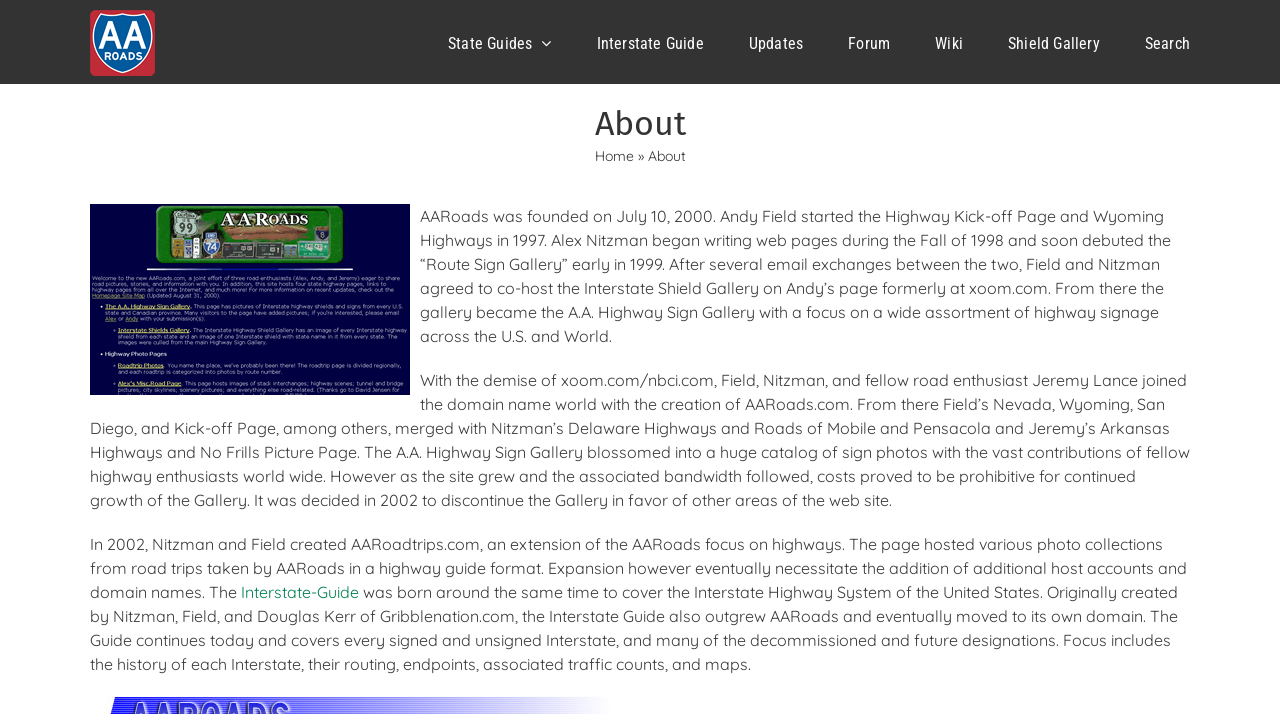Find the bounding box coordinates for the element that must be clicked to complete the instruction: "Click the Interstate Guide link". The coordinates should be four float numbers between 0 and 1, indicated as [left, top, right, bottom].

[0.466, 0.0, 0.55, 0.118]